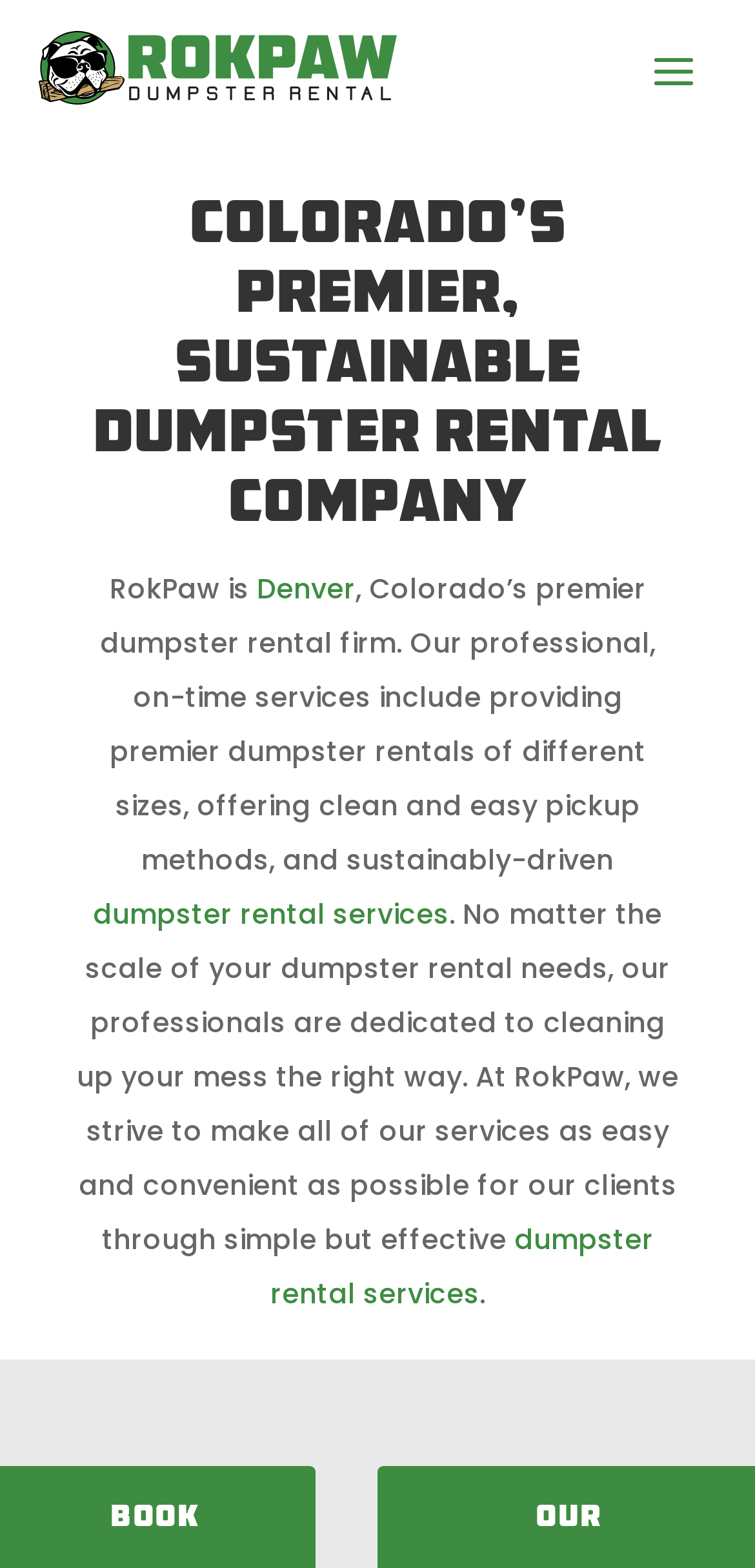Respond concisely with one word or phrase to the following query:
What services does RokPaw offer?

Dumpster rentals and pickup